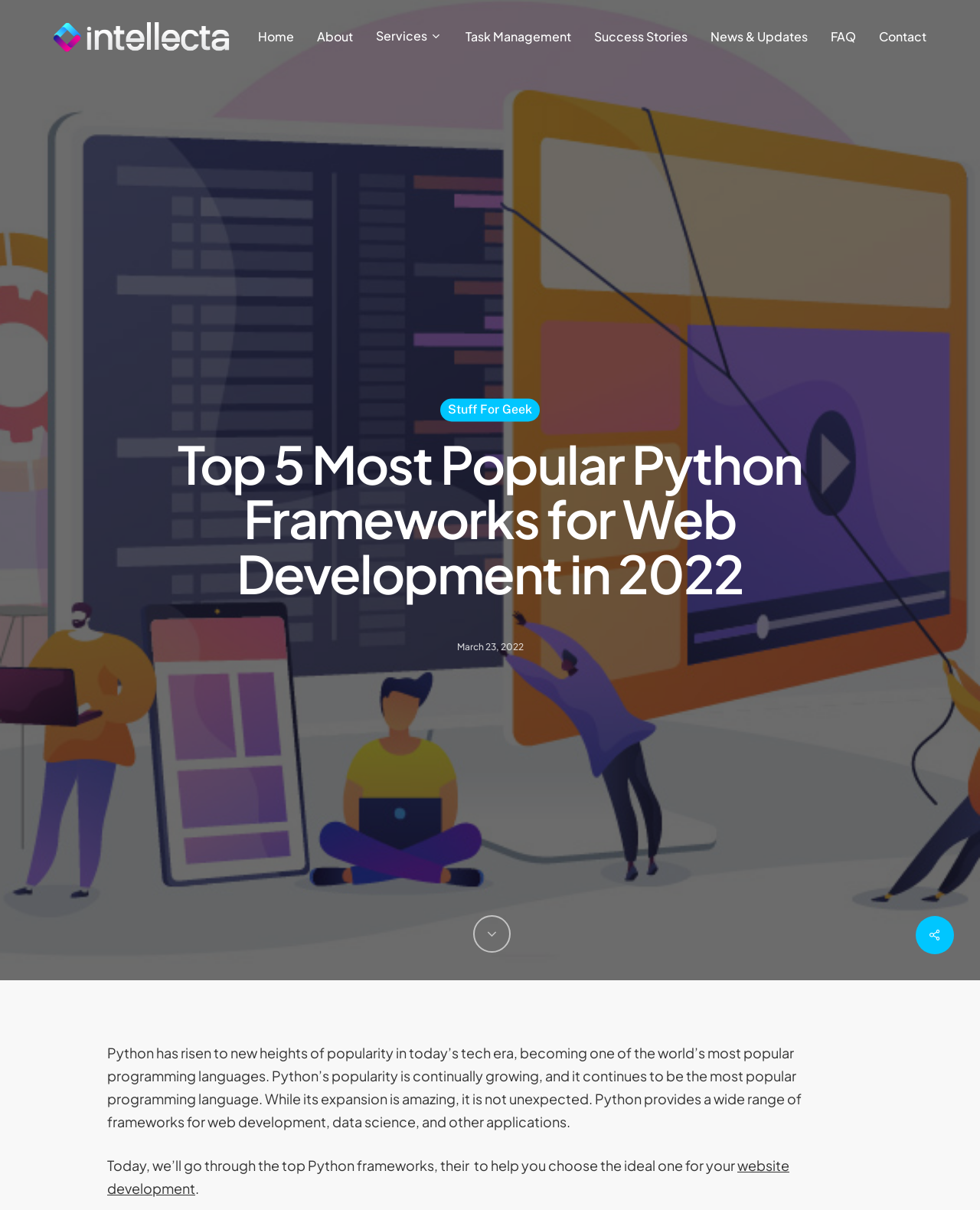What is the date of the article?
Give a one-word or short phrase answer based on the image.

March 23, 2022